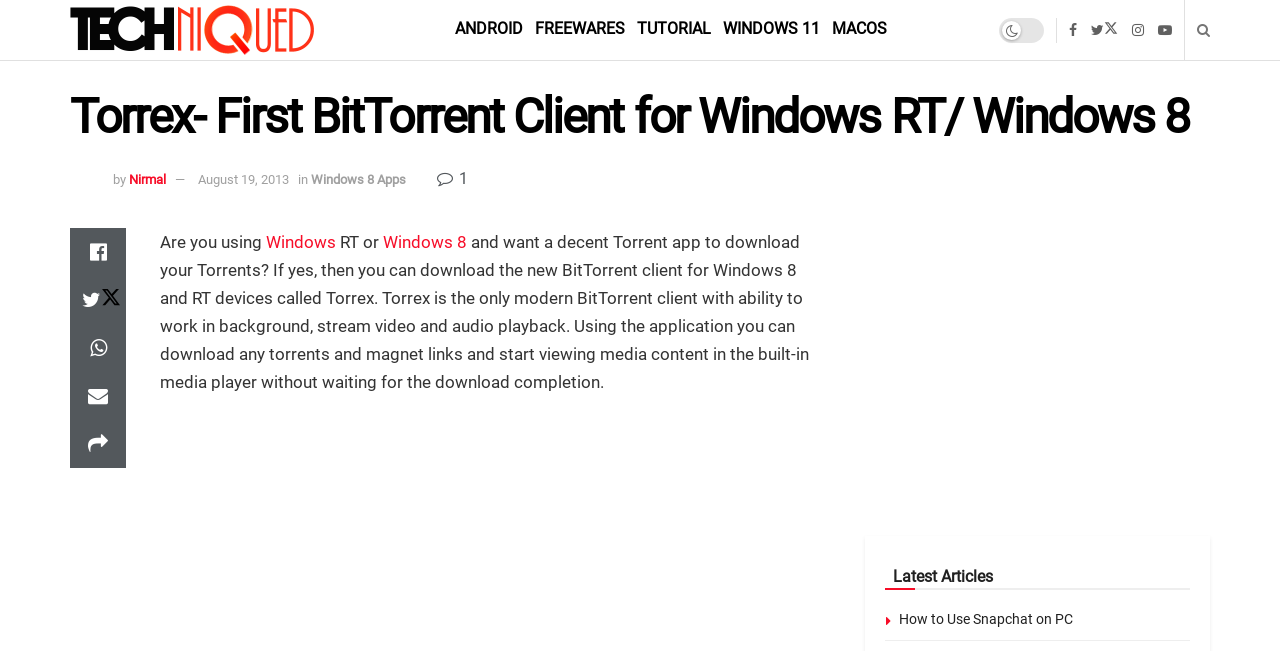Answer the question in a single word or phrase:
What is the author's name?

Nirmal